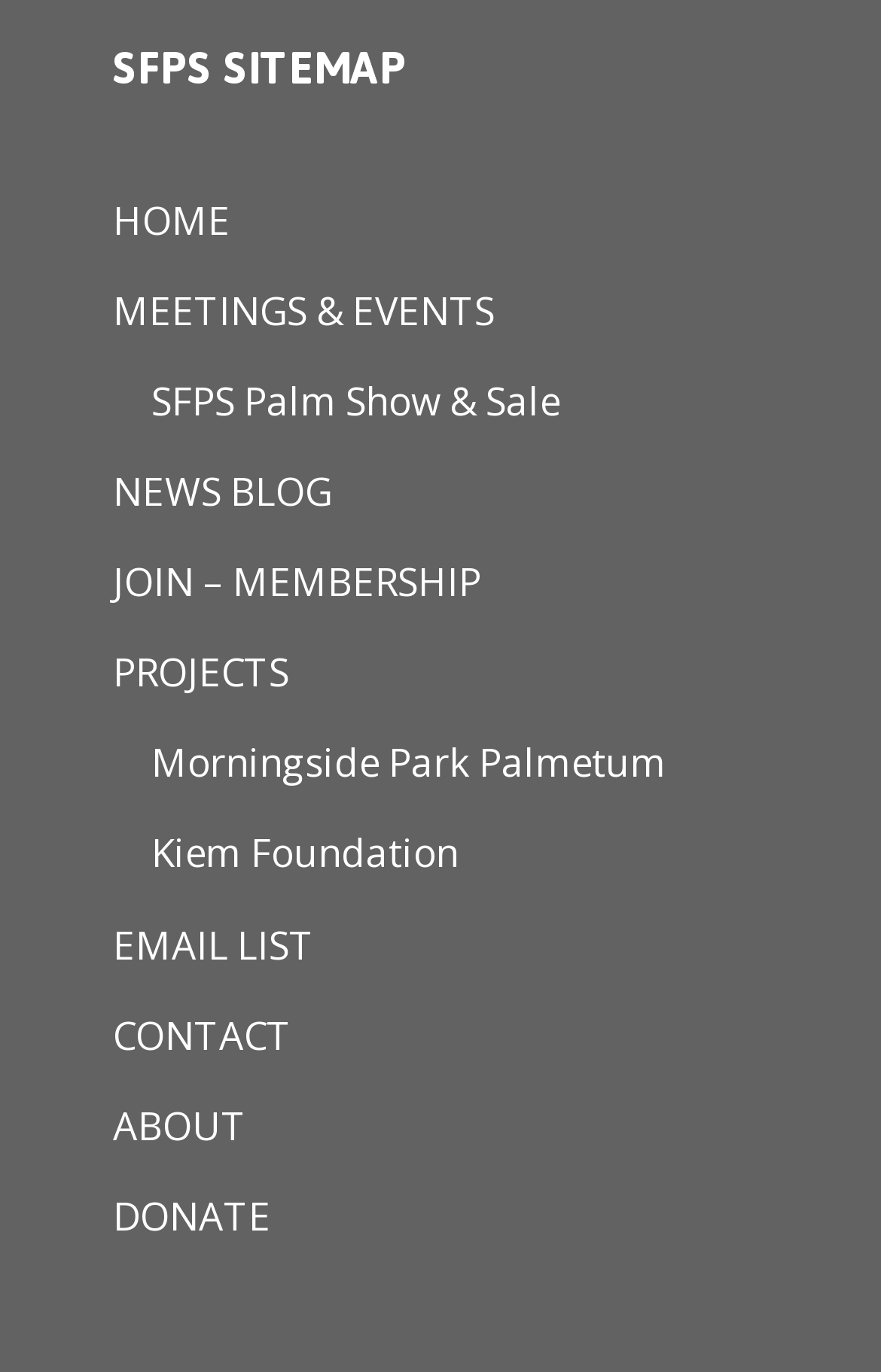Can you identify the bounding box coordinates of the clickable region needed to carry out this instruction: 'go to home page'? The coordinates should be four float numbers within the range of 0 to 1, stated as [left, top, right, bottom].

[0.128, 0.142, 0.262, 0.179]